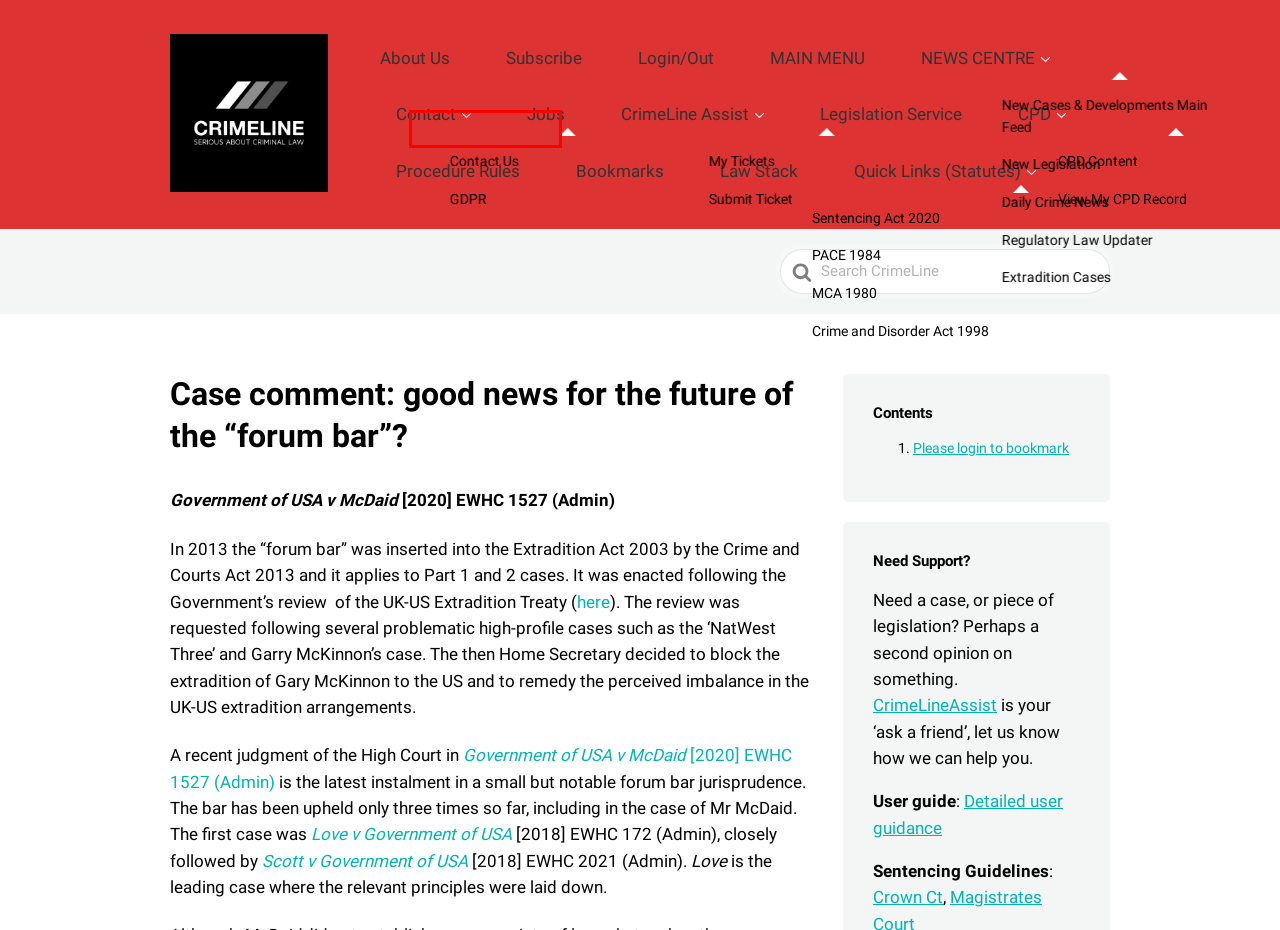Given a screenshot of a webpage featuring a red bounding box, identify the best matching webpage description for the new page after the element within the red box is clicked. Here are the options:
A. Contact Us – CrimeLine
B. CrimeLine – serious about criminal law
C. Submit Ticket – CrimeLine
D. Law Stack – CrimeLine
E. Real-time criminal law updates, when it happens, you will see it here first – CrimeLine
F. My Bookmarks – CrimeLine
G. Government of the United States of America v McDaid [2020] EWHC 1527 (Admin) – CrimeLine
H. Legislation Search – CrimeLine

C